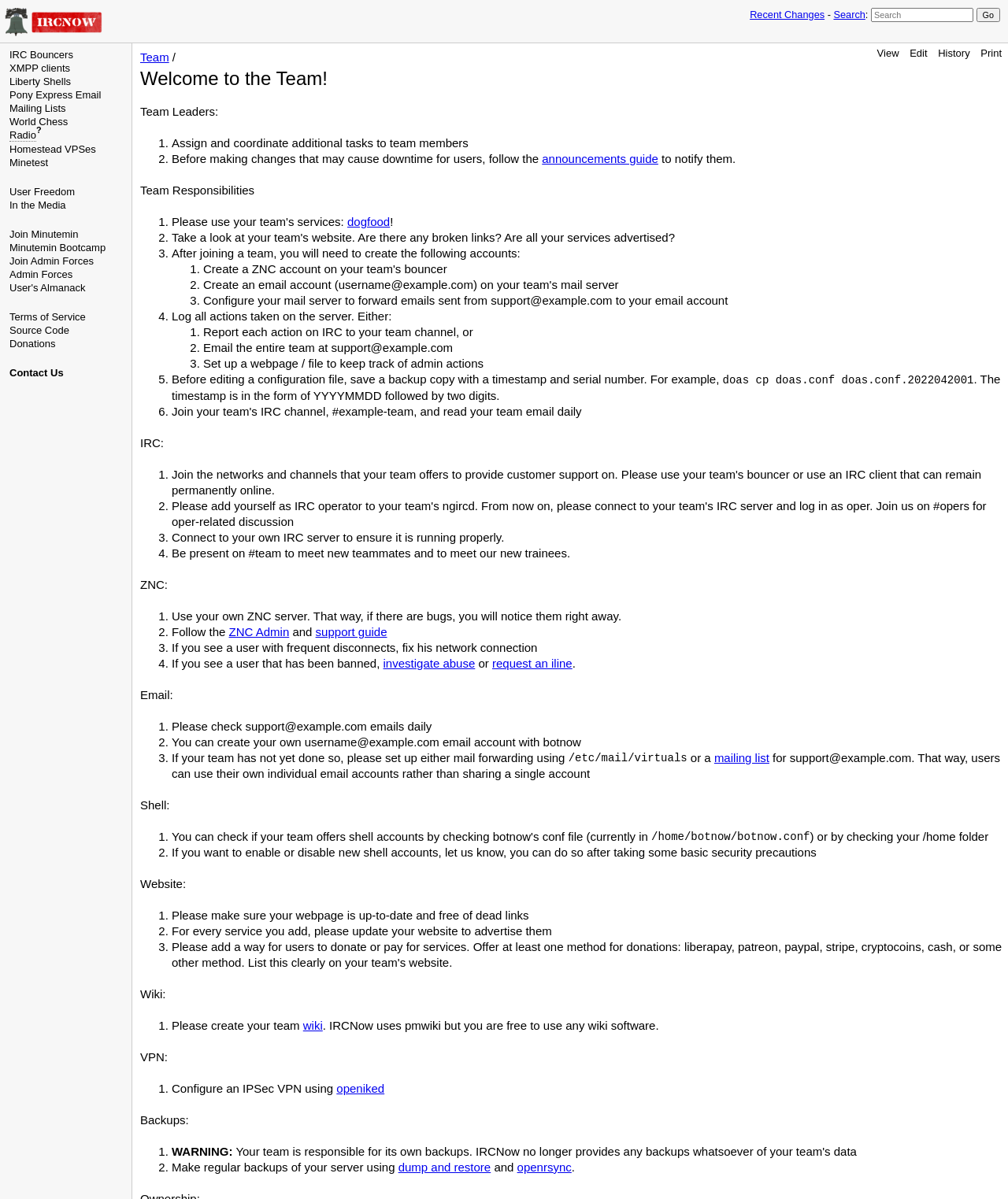Identify the bounding box coordinates of the clickable region required to complete the instruction: "Go to the Team page". The coordinates should be given as four float numbers within the range of 0 and 1, i.e., [left, top, right, bottom].

[0.139, 0.042, 0.168, 0.053]